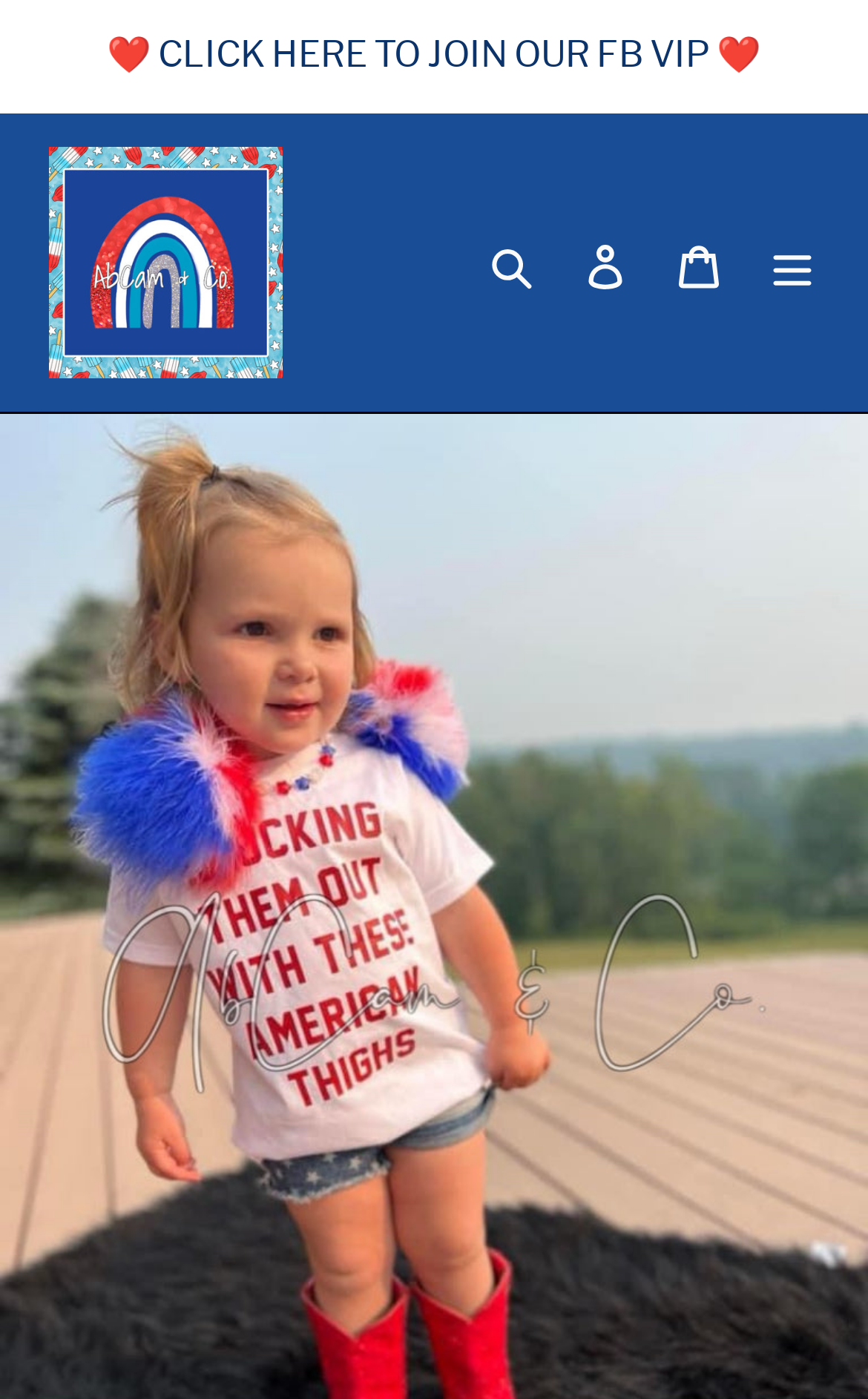What is the purpose of the 'Join us!' section?
Use the information from the screenshot to give a comprehensive response to the question.

The 'Join us!' section appears to be a call-to-action to encourage users to sign up for exclusive updates about flash sales, discounts, and more. This is evident from the heading 'Sign up to receive exclusive updates...' and the presence of an email textbox and a 'Continue' button.